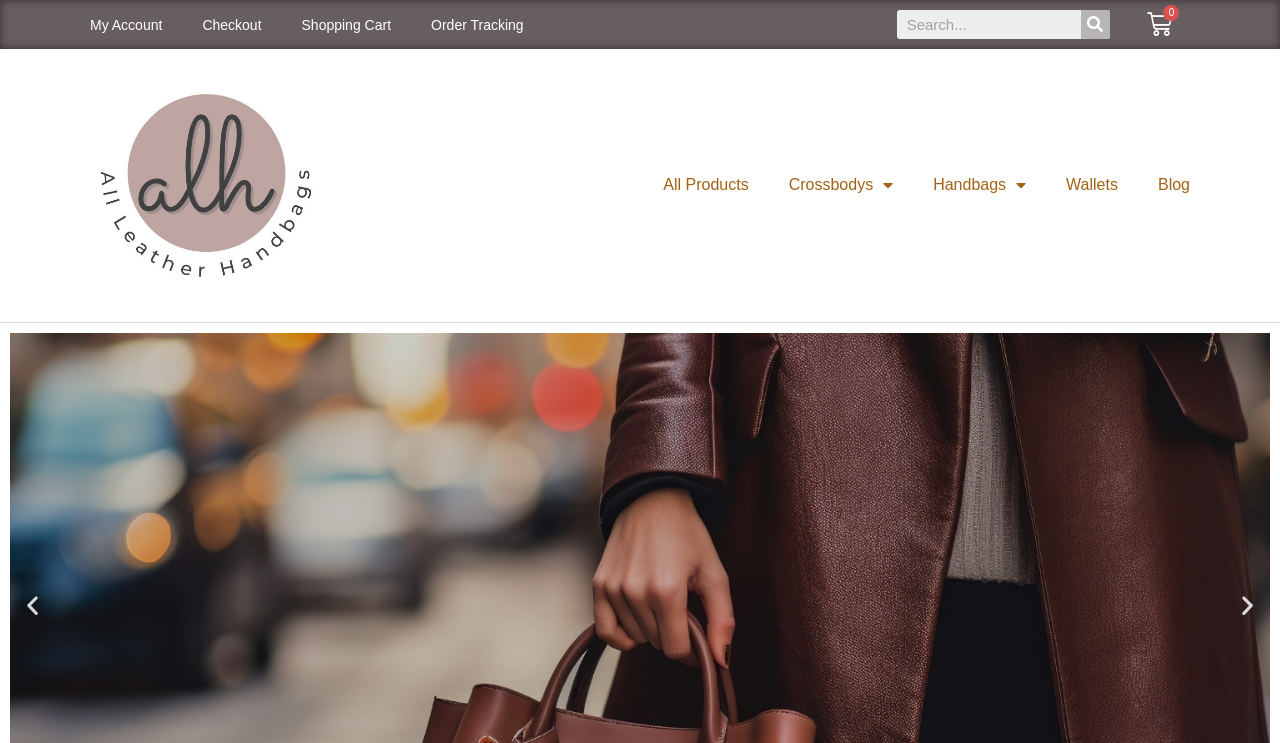Point out the bounding box coordinates of the section to click in order to follow this instruction: "Browse all products".

[0.503, 0.216, 0.601, 0.283]